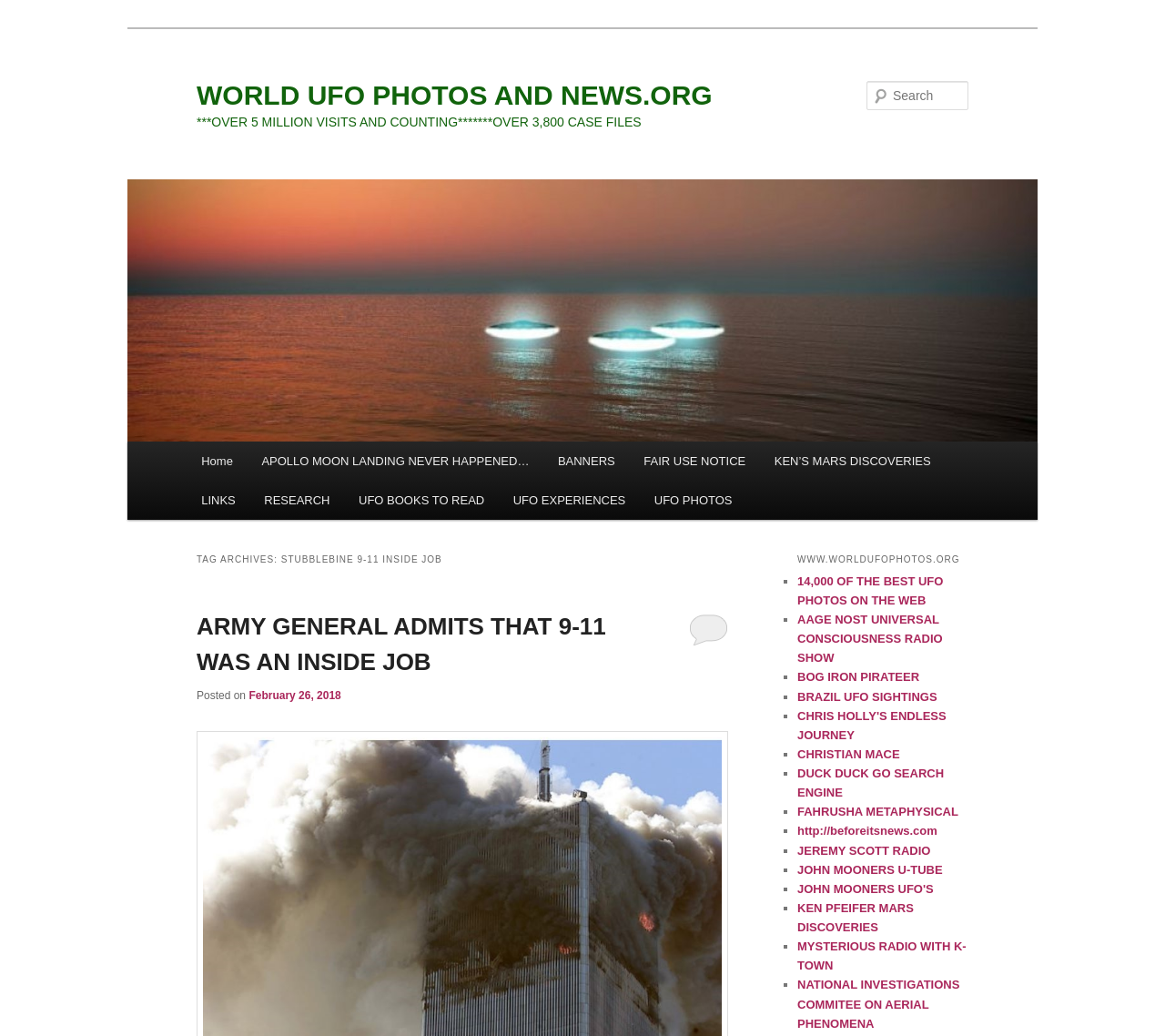Look at the image and answer the question in detail:
What is the topic of the article?

The topic of the article can be inferred from the heading element 'TAG ARCHIVES: STUBBLEBINE 9-11 INSIDE JOB' and the subsequent article title 'ARMY GENERAL ADMITS THAT 9-11 WAS AN INSIDE JOB'.